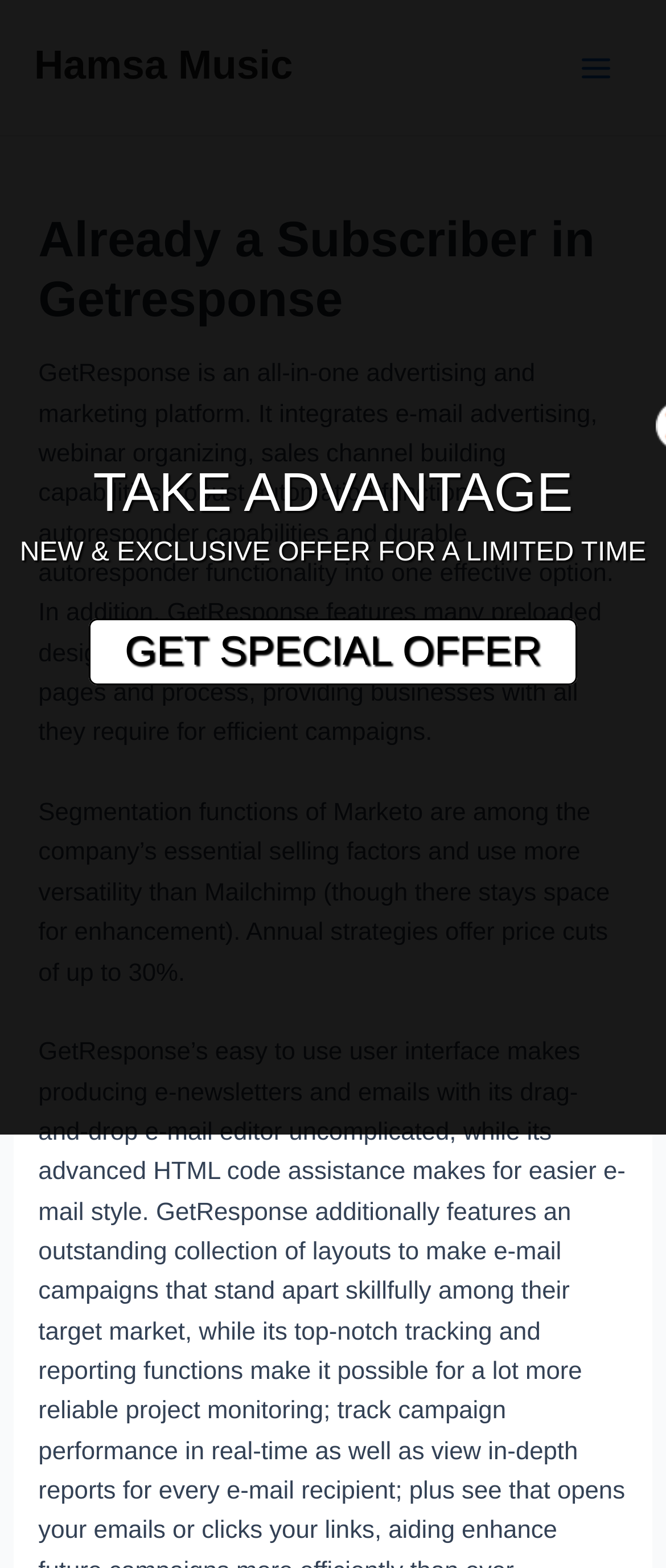What action is encouraged?
Utilize the information in the image to give a detailed answer to the question.

The webpage encourages users to share the content with other people, as mentioned in the meta description, which suggests that the content is valuable and worth sharing.